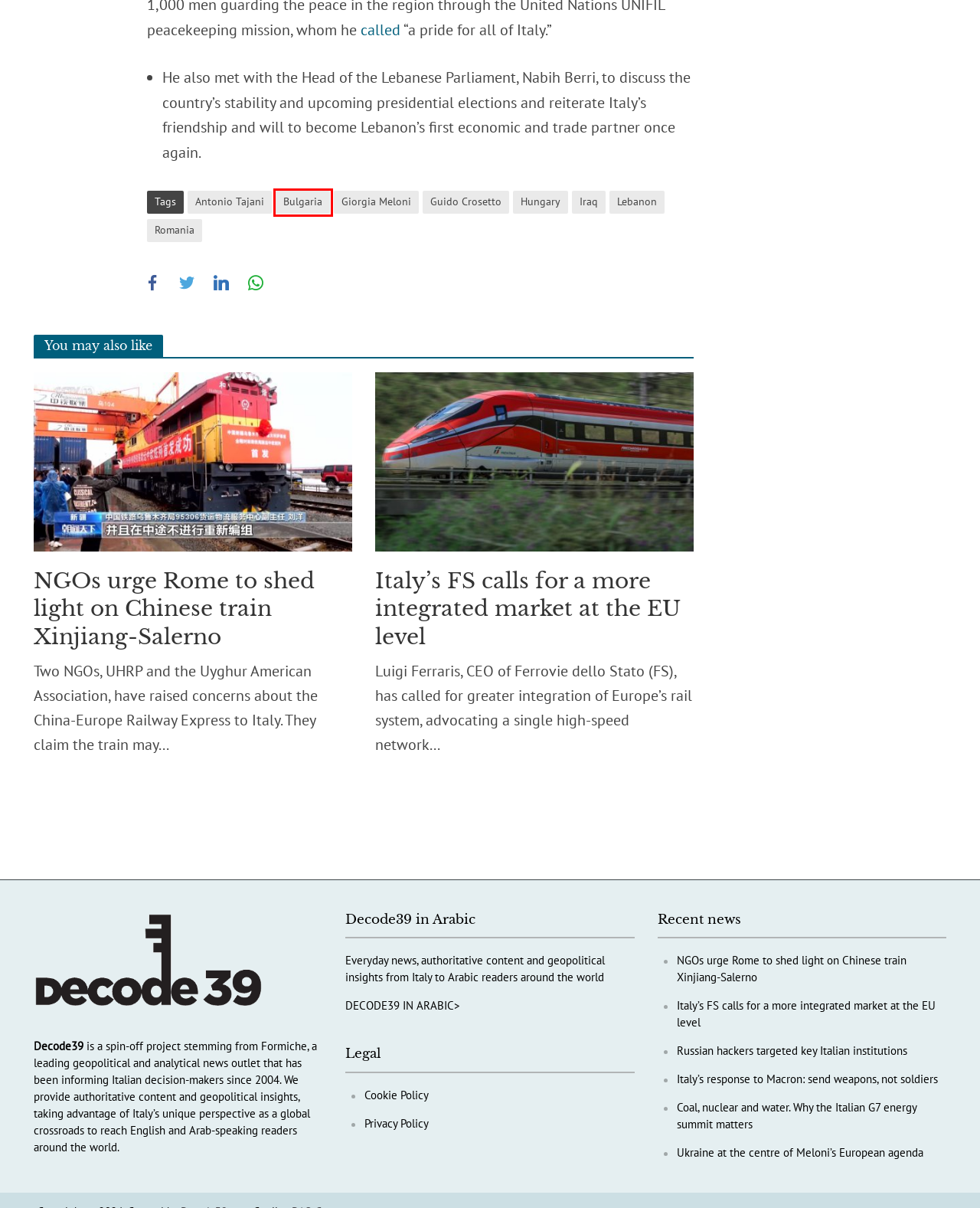Observe the screenshot of a webpage with a red bounding box around an element. Identify the webpage description that best fits the new page after the element inside the bounding box is clicked. The candidates are:
A. Romania Archives - Decode39
B. Italy’s FS calls for a more integrated market at the EU level - Decode39
C. Hungary Archives - Decode39
D. Russian hackers targeted key Italian institutions - Decode39
E. Italy’s response to Macron: send weapons, not soldiers - Decode39
F. Cookie Policy - Decode39
G. Privacy Policy - Decode39
H. Bulgaria Archives - Decode39

H